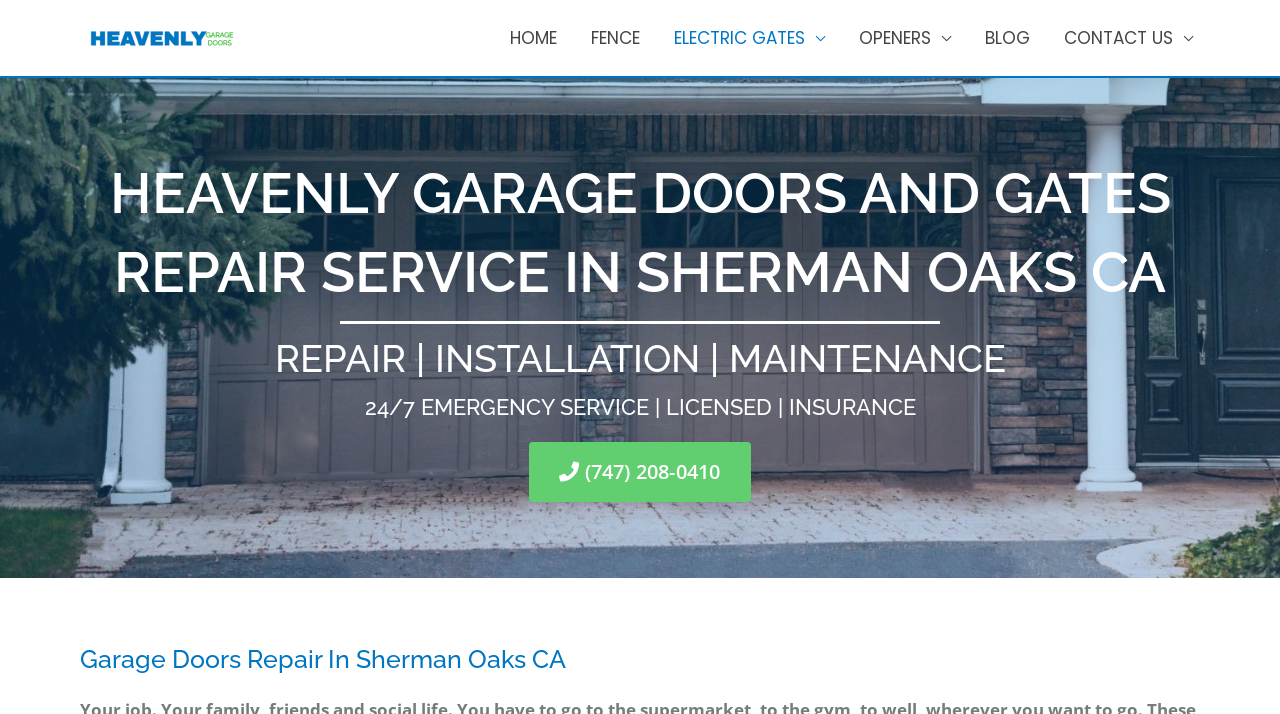Refer to the image and provide a thorough answer to this question:
What is the phone number to contact the company?

The phone number to contact the company can be found on the webpage, below the headings that describe the company's services. The link with the phone number '(747) 208-0410' is located in the middle of the webpage, making it easily accessible to users who want to contact the company.